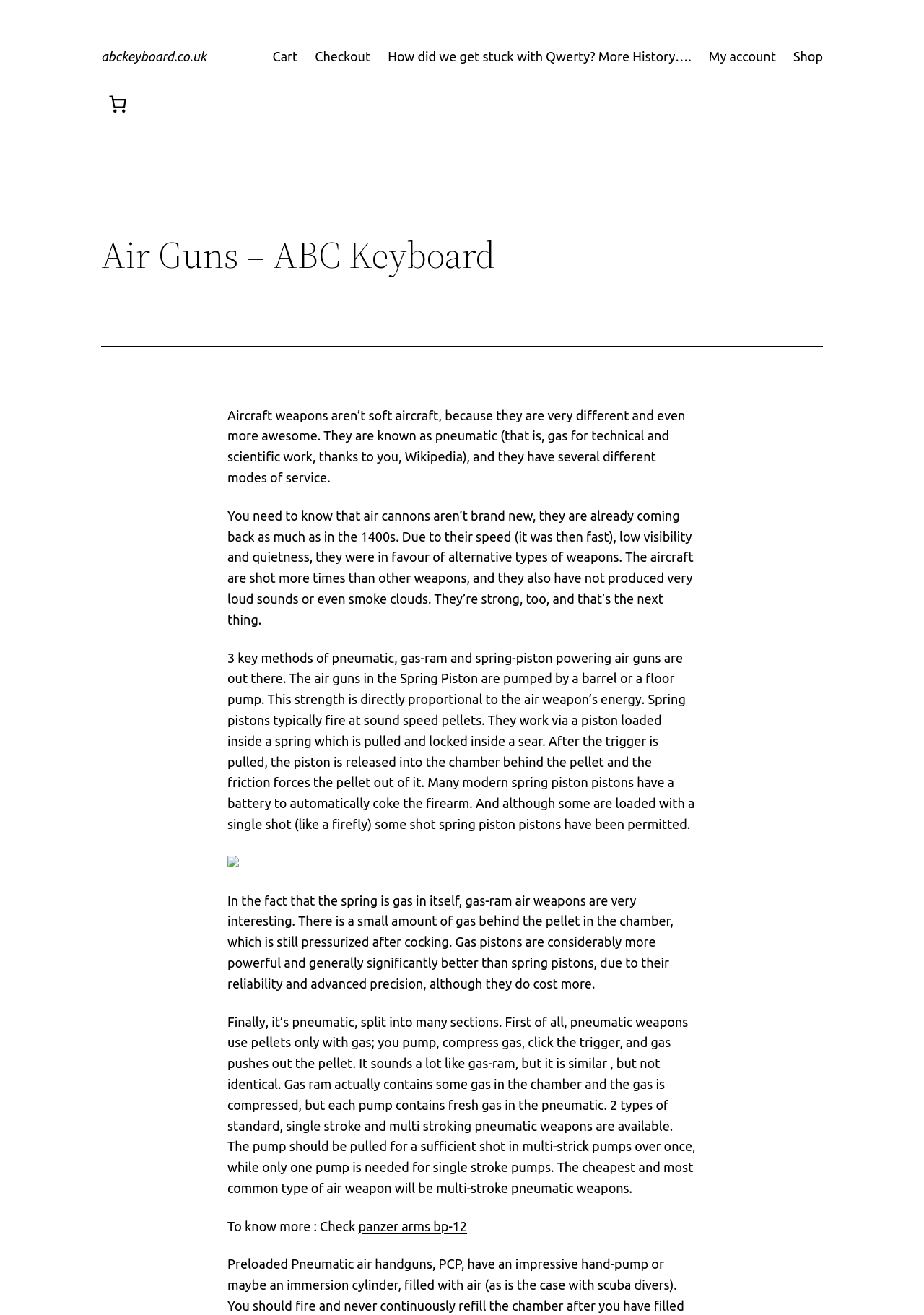Find the bounding box coordinates of the element's region that should be clicked in order to follow the given instruction: "Visit the shop". The coordinates should consist of four float numbers between 0 and 1, i.e., [left, top, right, bottom].

[0.859, 0.035, 0.891, 0.051]